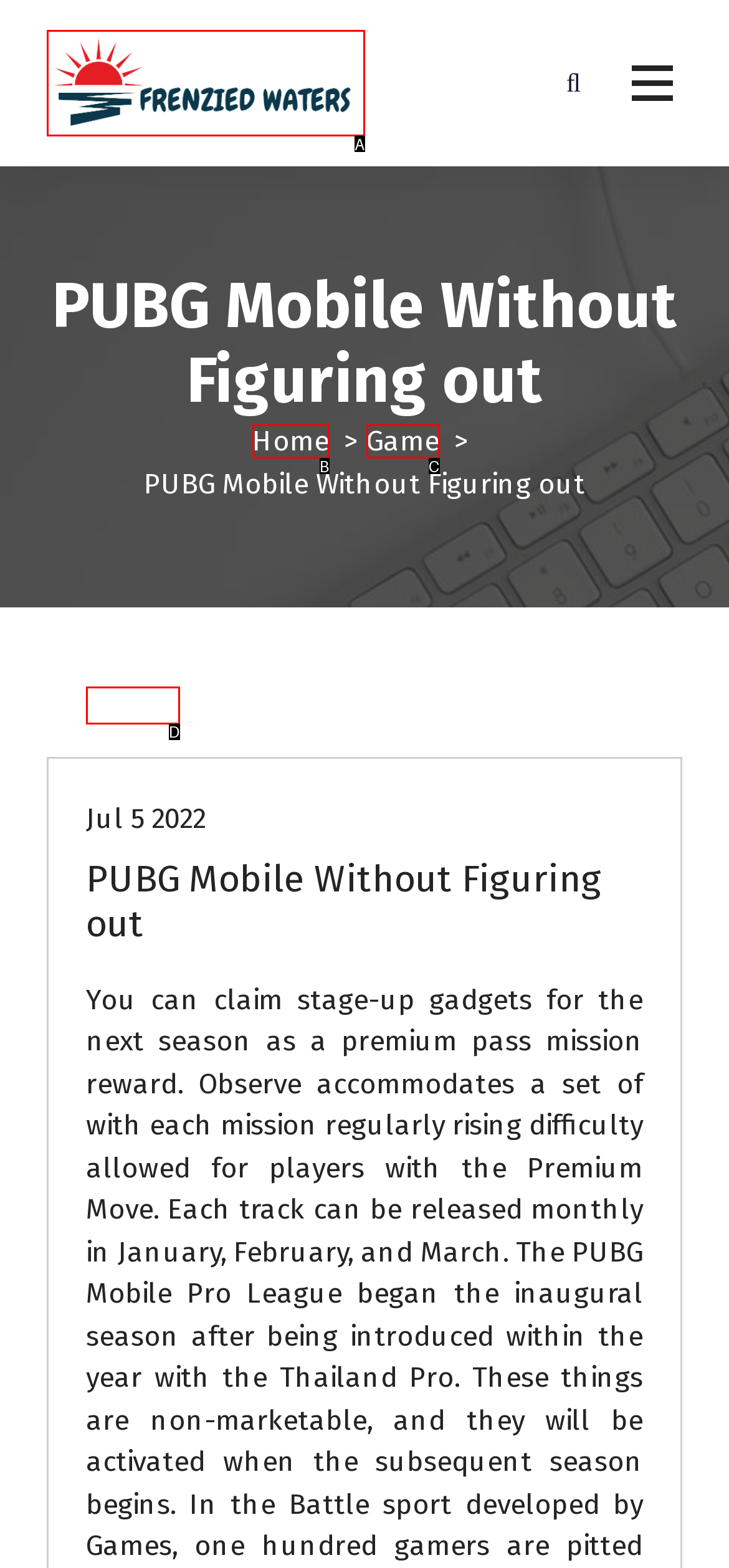Using the provided description: parent_node: Waters, select the most fitting option and return its letter directly from the choices.

A